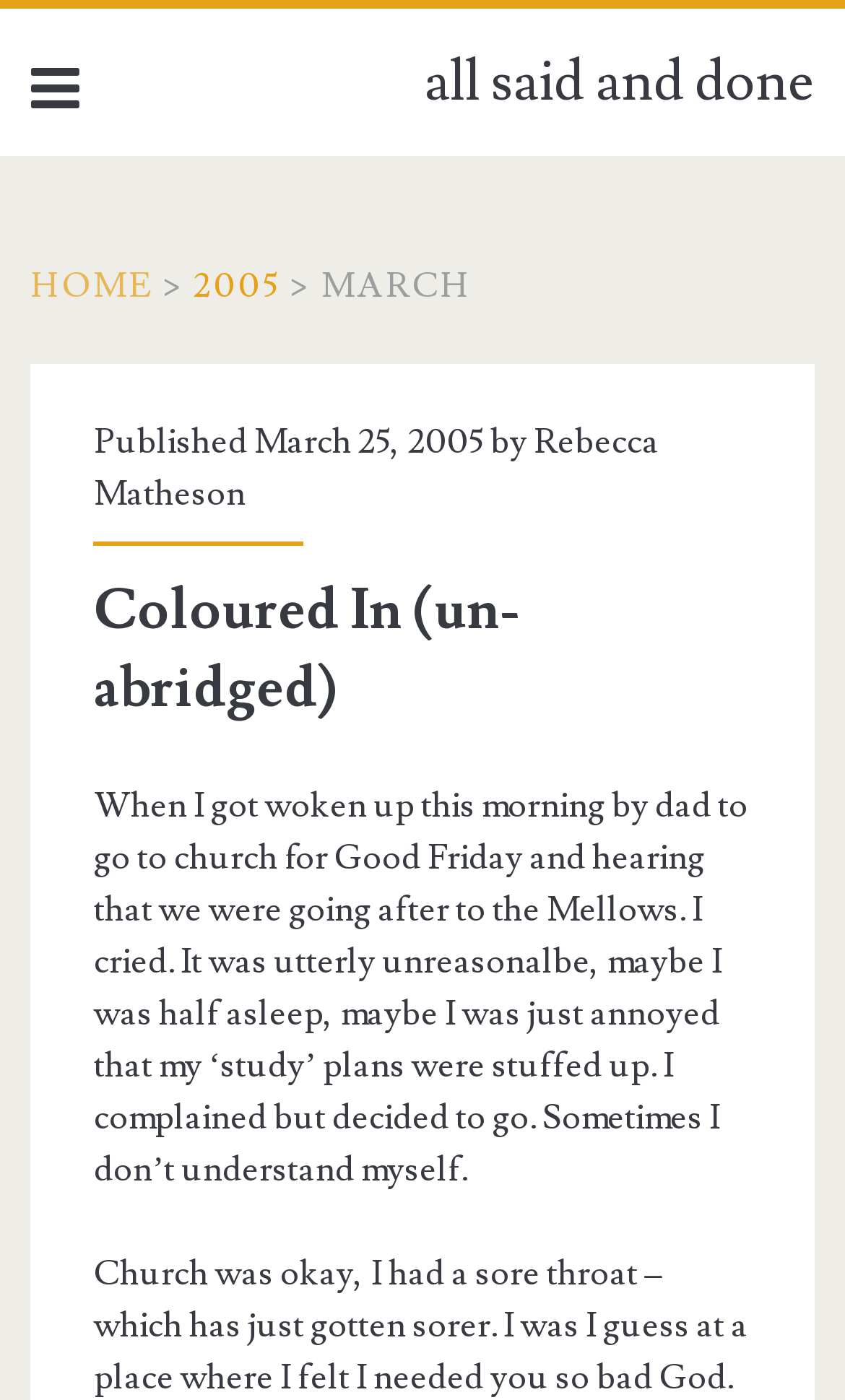What is the author's name?
Using the image, provide a detailed and thorough answer to the question.

The author's name can be found in the text 'Published March 25, 2005 by Rebecca Matheson' which is located below the heading 'Coloured In (un-abridged)'.